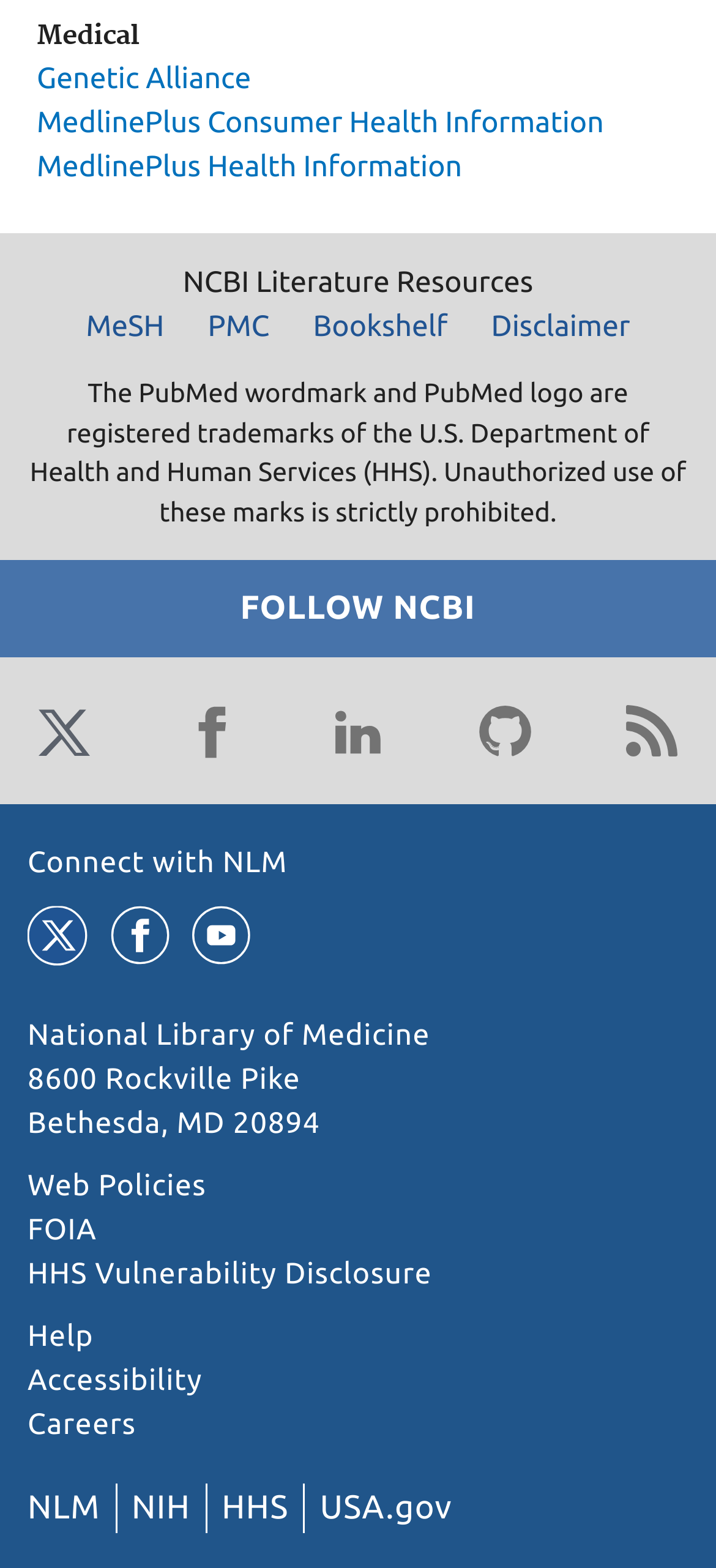Refer to the image and offer a detailed explanation in response to the question: What is the name of the organization?

I found the answer by looking at the text 'National Library of Medicine' located at the bottom of the webpage, which is likely to be the name of the organization.